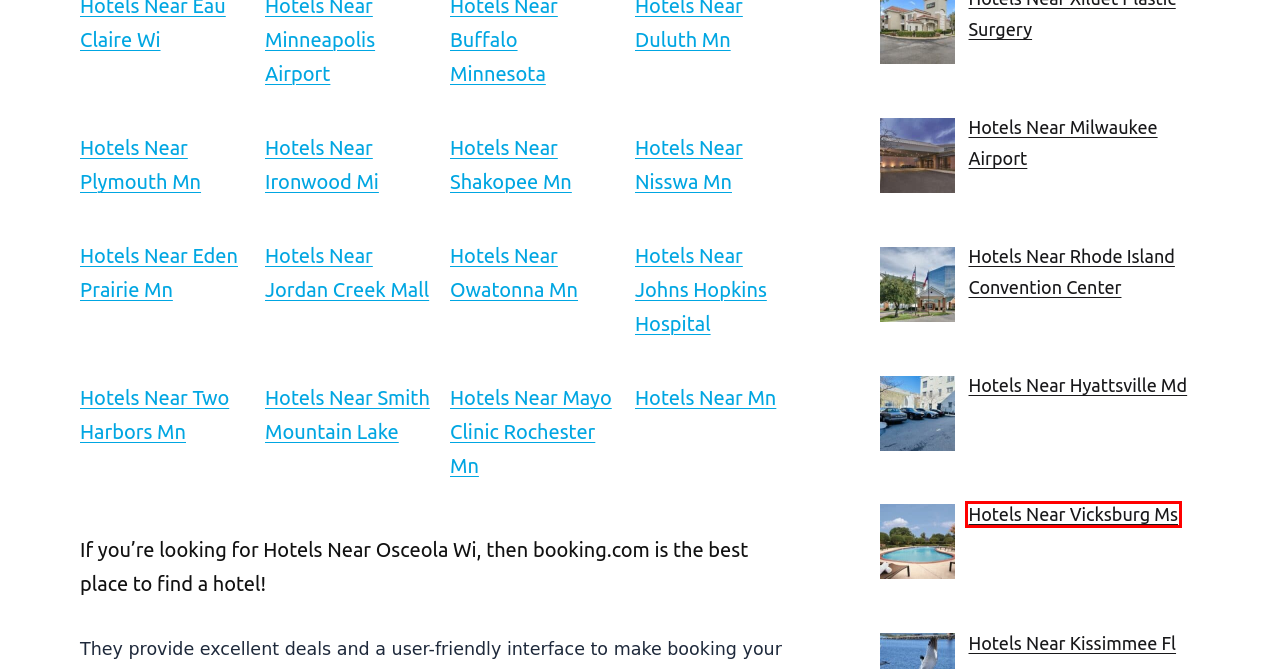Look at the screenshot of a webpage, where a red bounding box highlights an element. Select the best description that matches the new webpage after clicking the highlighted element. Here are the candidates:
A. Hotels Near Eden Prairie Mn - Find The CLOSEST Hotels (30% OFF)
B. Hotels Near Jordan Creek Mall - Find The CLOSEST Hotels (30% OFF)
C. Hotels Near Owatonna Mn - Find The CLOSEST Hotels (30% OFF)
D. Hotels Near Ironwood Mi - Find The CLOSEST Hotels (30% OFF)
E. Hotels Near Johns Hopkins Hospital - Find The CLOSEST Hotels (30% OFF)
F. Hotels Near Vicksburg Ms - Find The CLOSEST Hotels (30% OFF)
G. Hotels Near Milwaukee Airport - Find The CLOSEST Hotels (30% OFF)
H. Hotels Near Shakopee Mn - Find The CLOSEST Hotels (30% OFF)

F